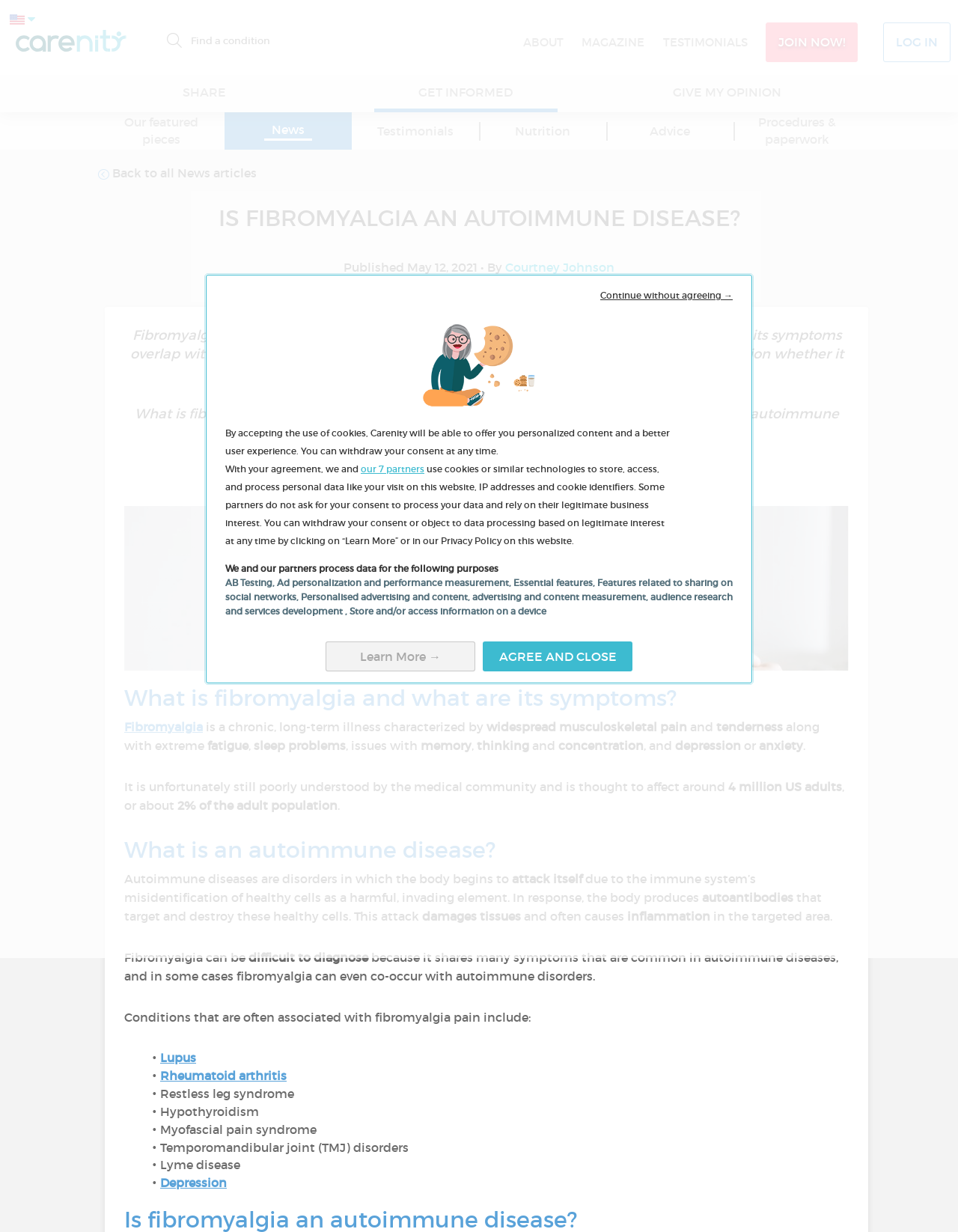Please identify the bounding box coordinates of the element on the webpage that should be clicked to follow this instruction: "Read the article about fibromyalgia". The bounding box coordinates should be given as four float numbers between 0 and 1, formatted as [left, top, right, bottom].

[0.102, 0.166, 0.898, 0.189]